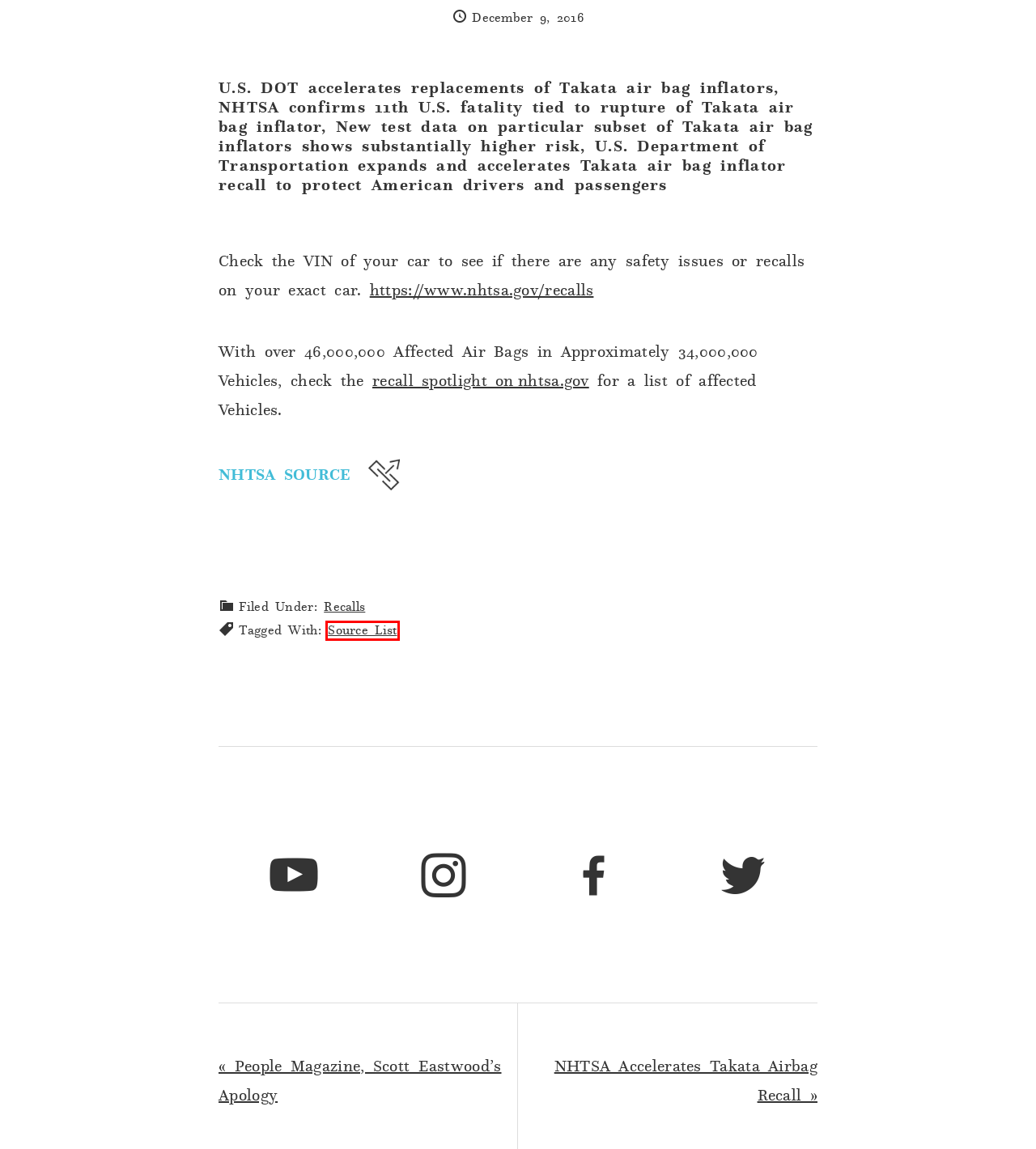Examine the screenshot of a webpage featuring a red bounding box and identify the best matching webpage description for the new page that results from clicking the element within the box. Here are the options:
A. Los Angeles Public Relations (LA PR) Firm - Entertainment Public Relations Agency -
B. Contact Alexander Brangman
C. Source List Archives - Alexander Brangman
D. Scott Eastwood's Apology to Jewel Brangman’s Father
E. Takata Air Bag Recall Spotlight | NHTSA
F. Recalls & Advocacy Articles - Alexander Brangman
G. Check for Recalls: Vehicle, Car Seat, Tire, Equipment | NHTSA
H. NHTSA Accelerates Takata Airbag Recall | Alexander Brangman

C